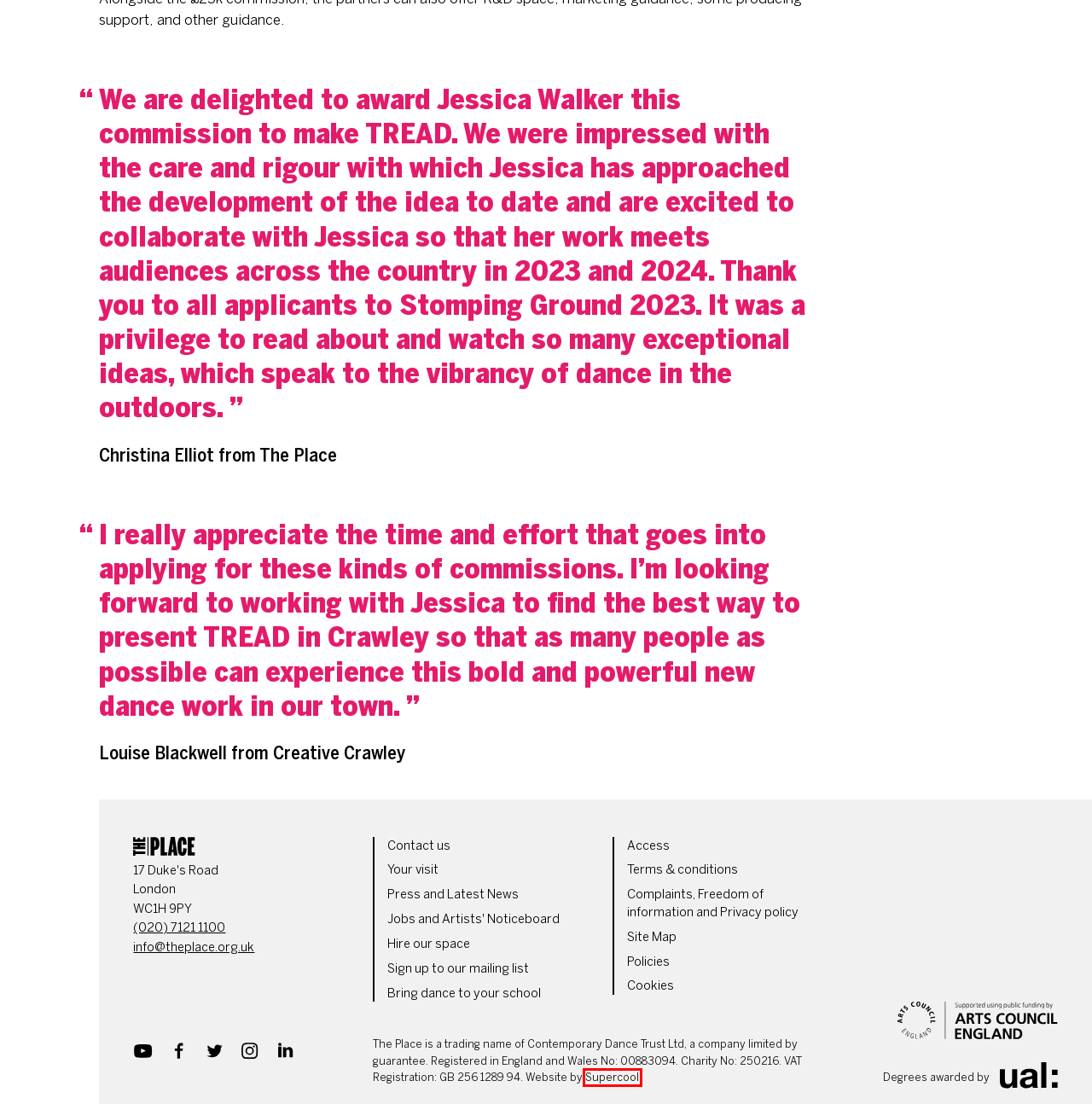Observe the provided screenshot of a webpage with a red bounding box around a specific UI element. Choose the webpage description that best fits the new webpage after you click on the highlighted element. These are your options:
A. Terms and Conditions | The Place
B. Home | Supercool
C. Sign up to our mailing list | The Place
D. Jobs and Artists' Noticeboard | The Place
E. Policies | The Place
F. How we work with schools | The Place
G. Access information | The Place
H. Cookie declaration | The Place

B